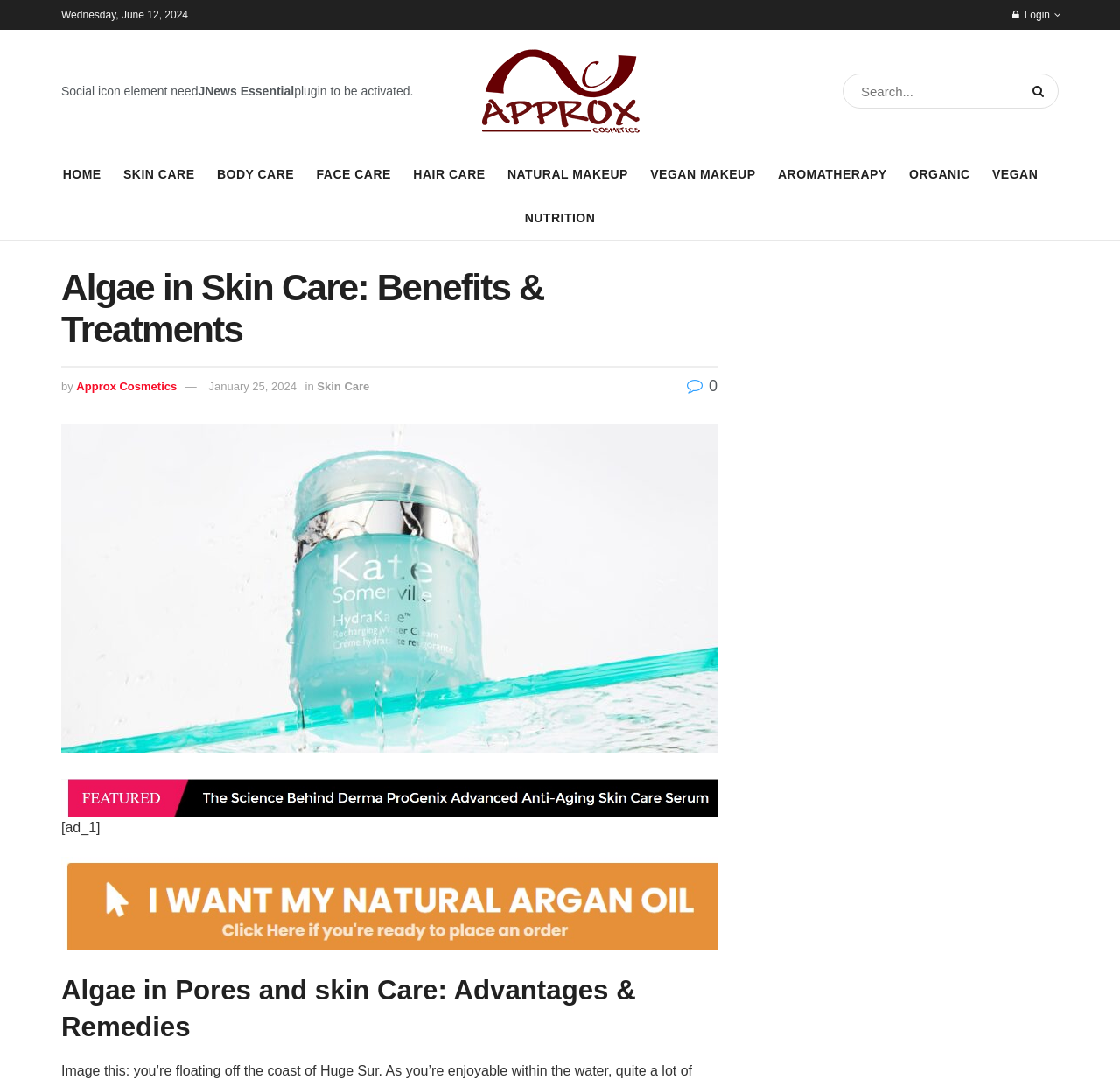What is the name of the cosmetics brand?
Based on the image, provide your answer in one word or phrase.

Approx Cosmetics